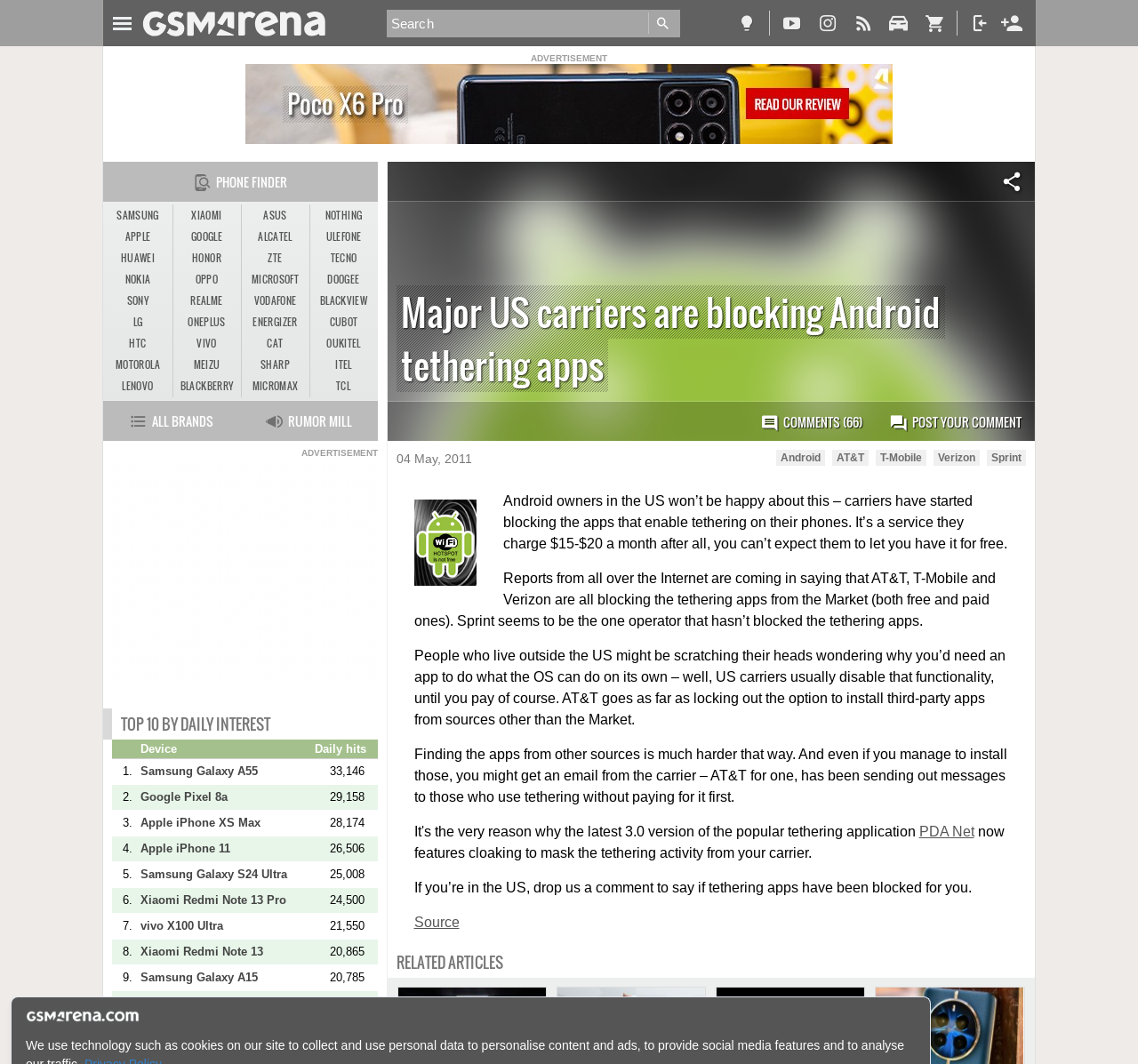What is the date of the news article?
Please provide an in-depth and detailed response to the question.

The date of the news article is 04 May, 2011, which is indicated by the StaticText element on the webpage.